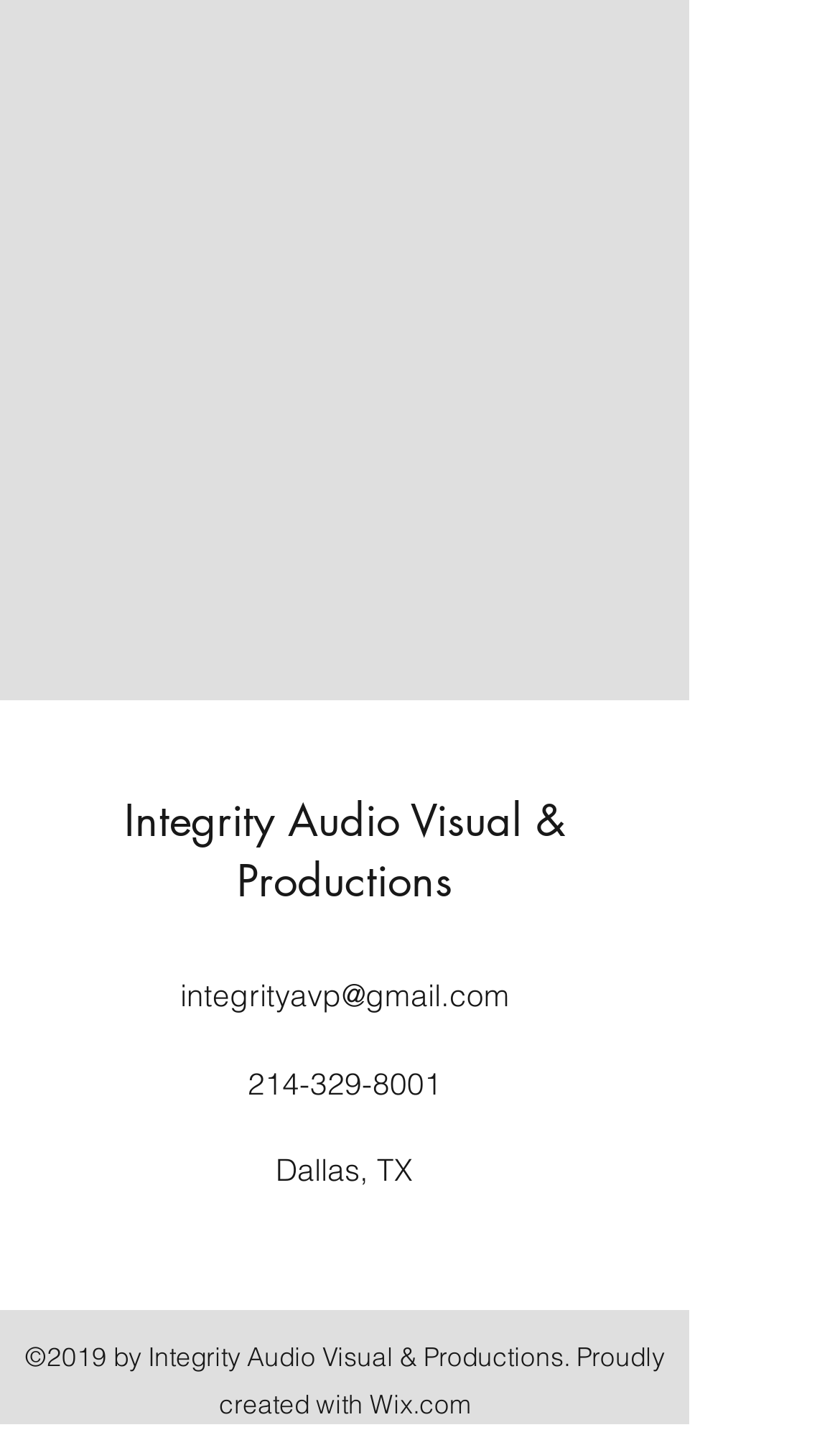Given the description of the UI element: "aria-label="alt.text.label.Facebook"", predict the bounding box coordinates in the form of [left, top, right, bottom], with each value being a float between 0 and 1.

None